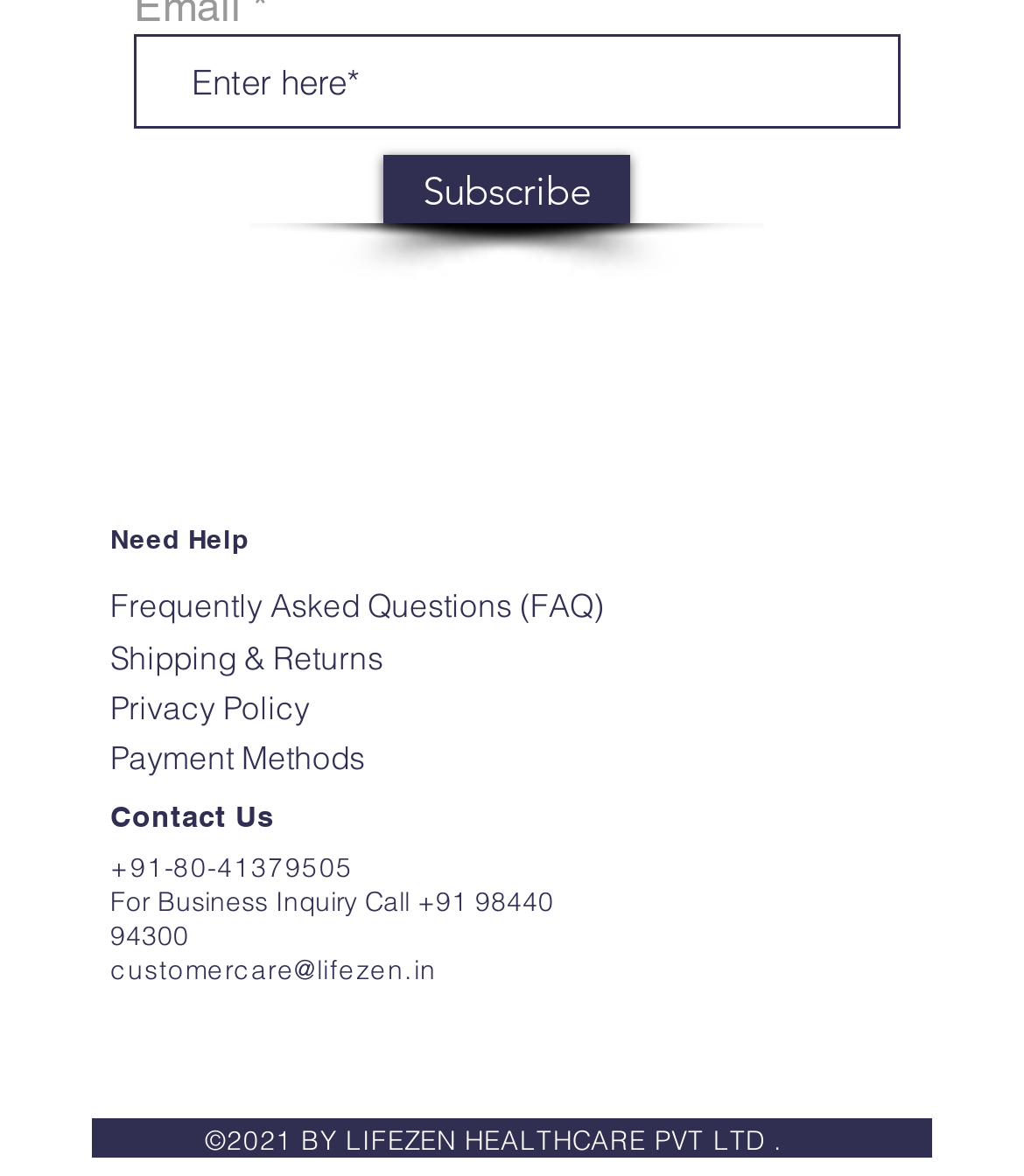Find the bounding box coordinates for the HTML element described as: "aria-label="X"". The coordinates should consist of four float values between 0 and 1, i.e., [left, top, right, bottom].

[0.369, 0.896, 0.431, 0.95]